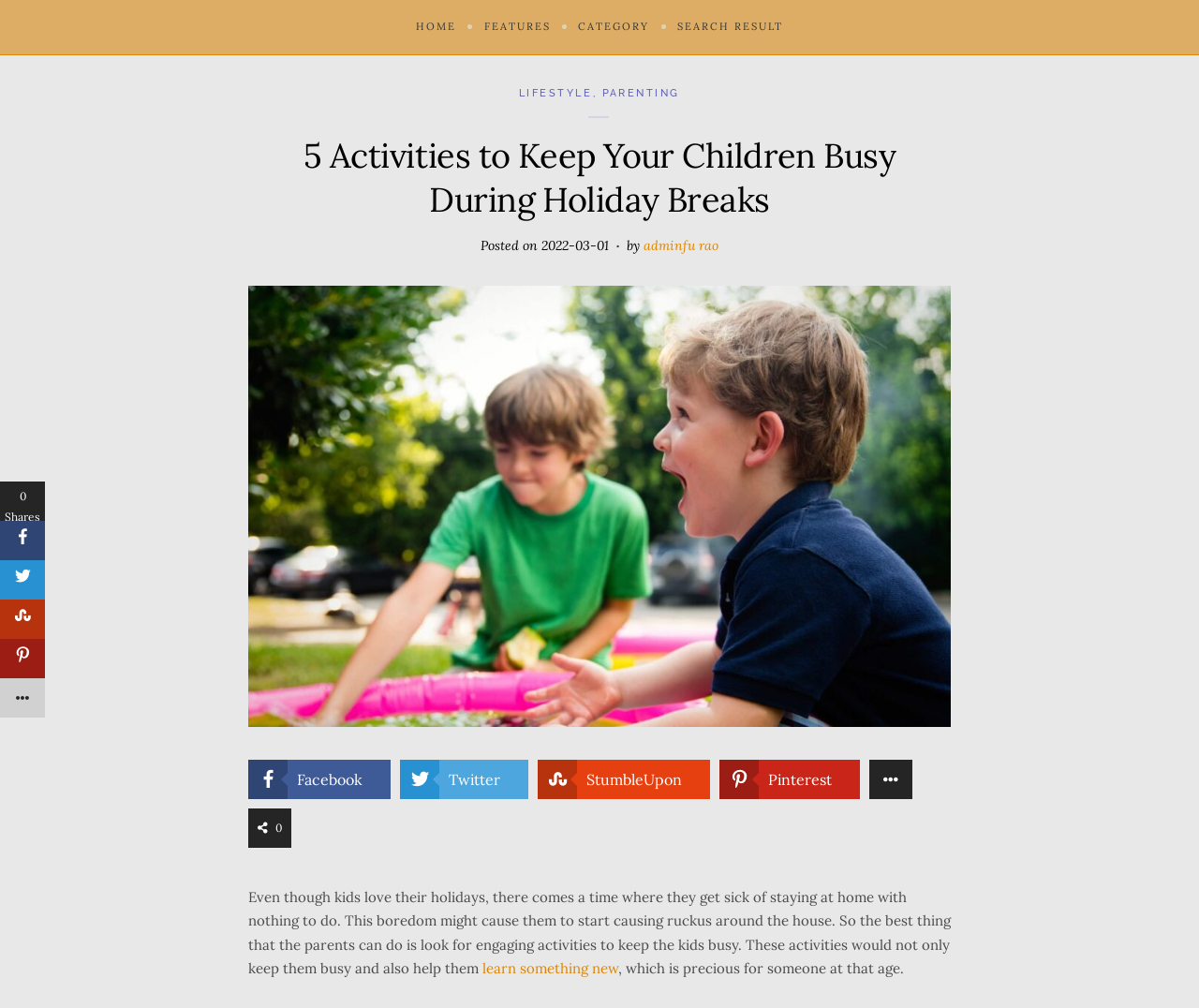Locate the bounding box coordinates of the element that needs to be clicked to carry out the instruction: "Share on Facebook". The coordinates should be given as four float numbers ranging from 0 to 1, i.e., [left, top, right, bottom].

[0.207, 0.754, 0.326, 0.793]